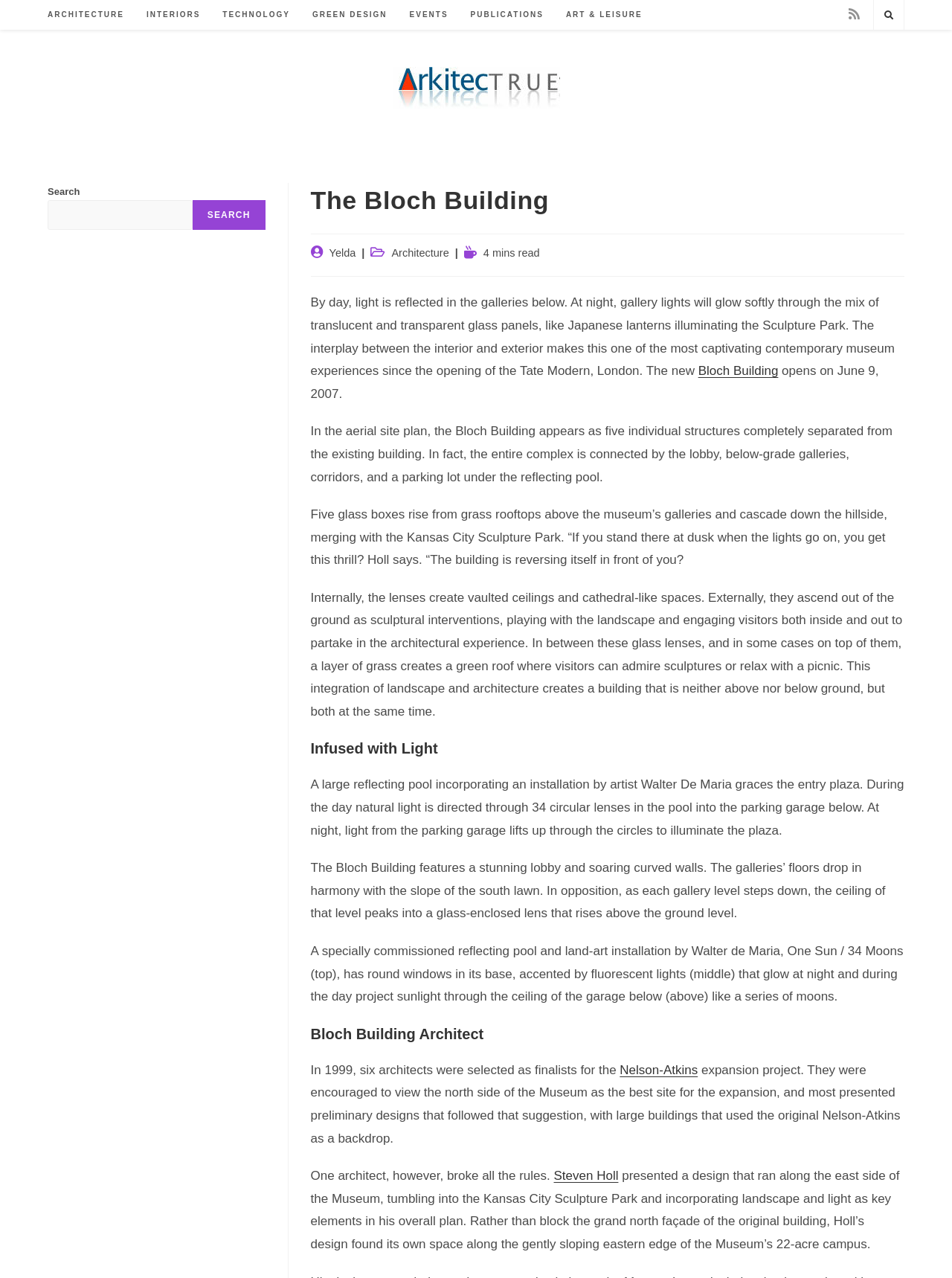Can you provide the bounding box coordinates for the element that should be clicked to implement the instruction: "Click on the Steven Holl link"?

[0.582, 0.915, 0.65, 0.926]